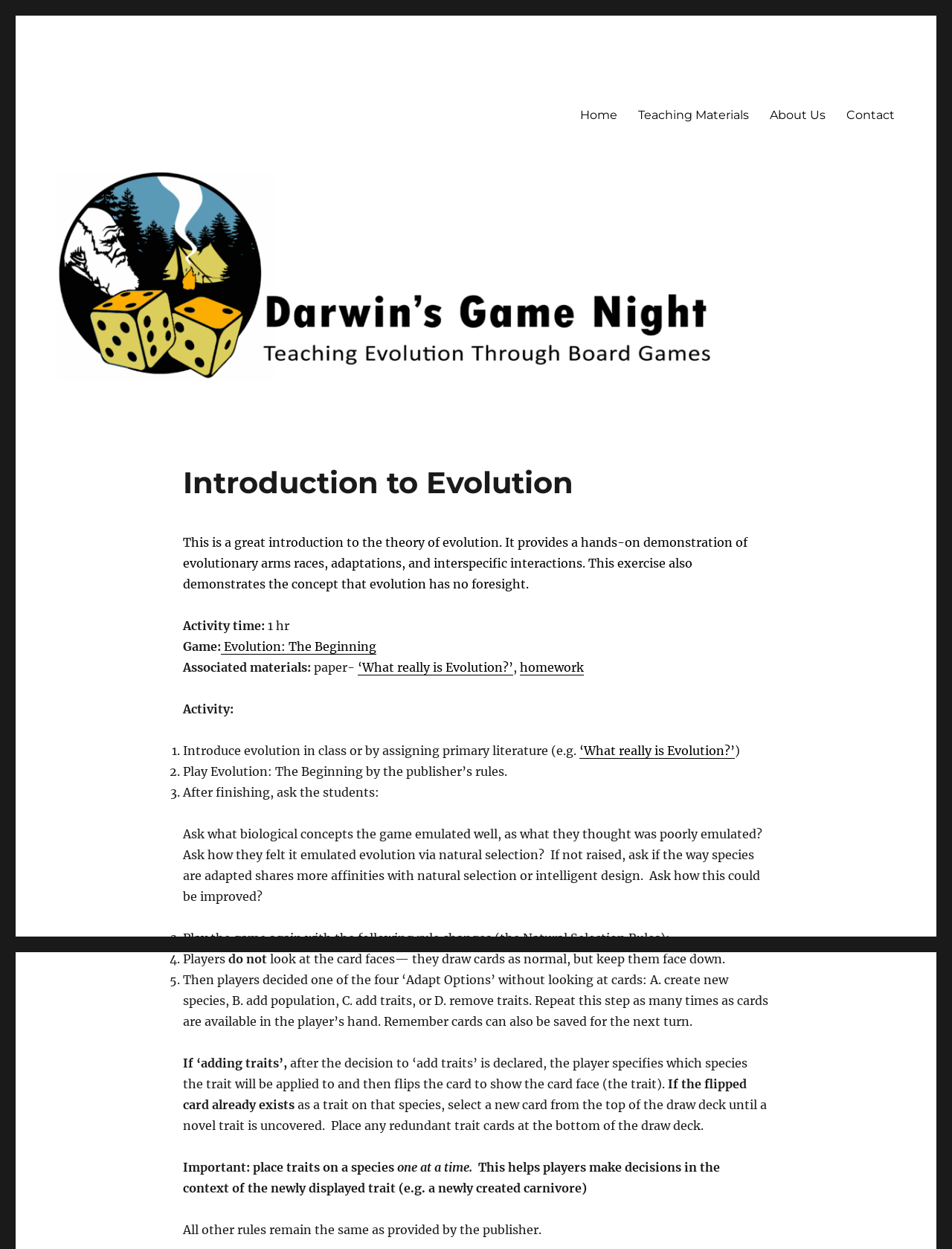Given the description "About Us", provide the bounding box coordinates of the corresponding UI element.

[0.797, 0.079, 0.878, 0.104]